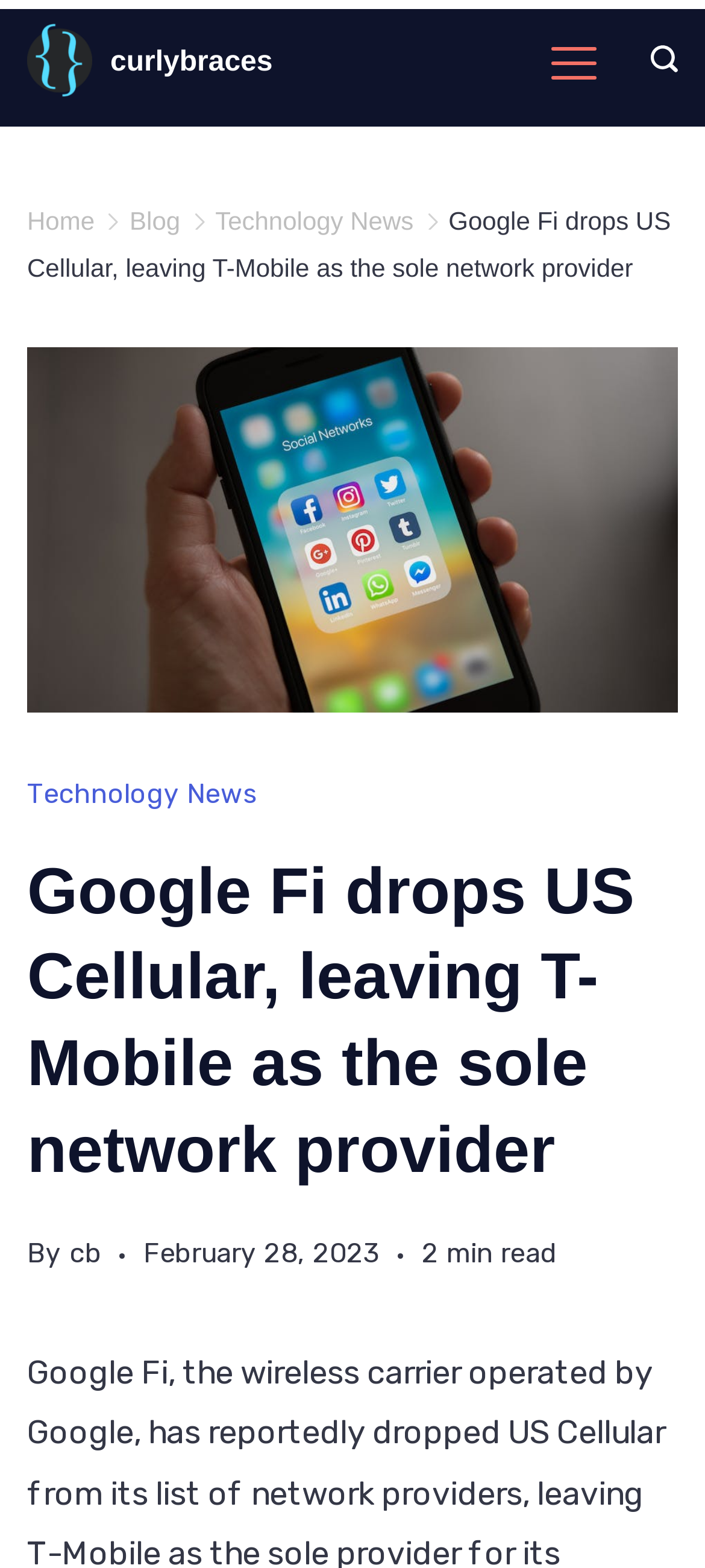Using the details from the image, please elaborate on the following question: What is the estimated reading time of the news article?

The webpage contains a static text element with the text '2 min read', which indicates the estimated reading time of the news article, so the answer is 2 min.